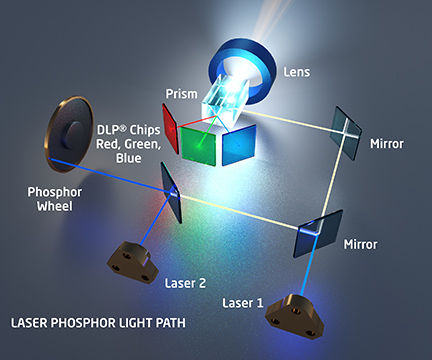Please provide a comprehensive answer to the question based on the screenshot: What is the advantage of laser phosphor projectors in terms of cost?

The accompanying text emphasizes the advantages of laser phosphor projectors, including cost savings, which implies that one of the benefits of using laser phosphor projectors is that they can help reduce costs.